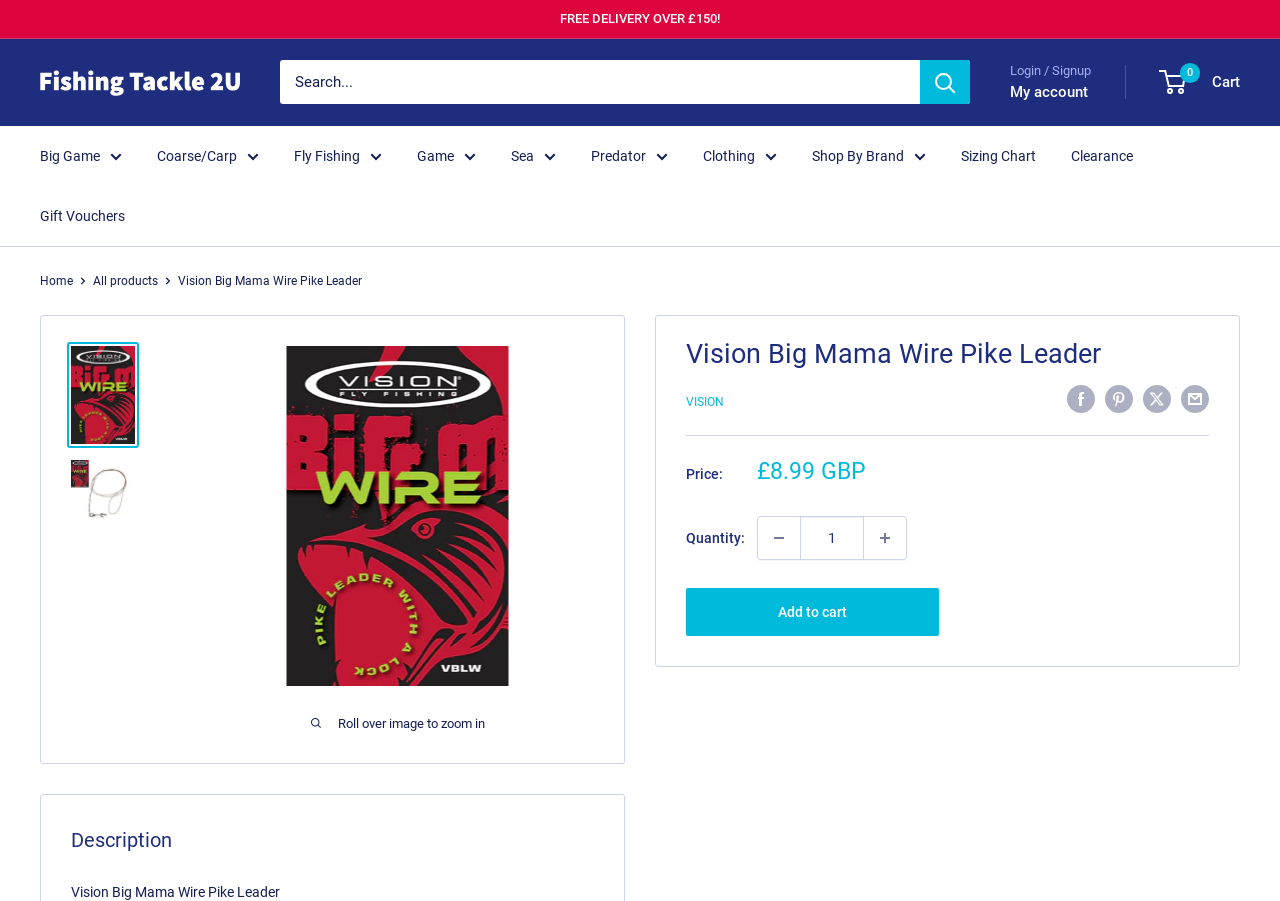Locate the bounding box coordinates of the area where you should click to accomplish the instruction: "Login to my account".

[0.789, 0.07, 0.852, 0.087]